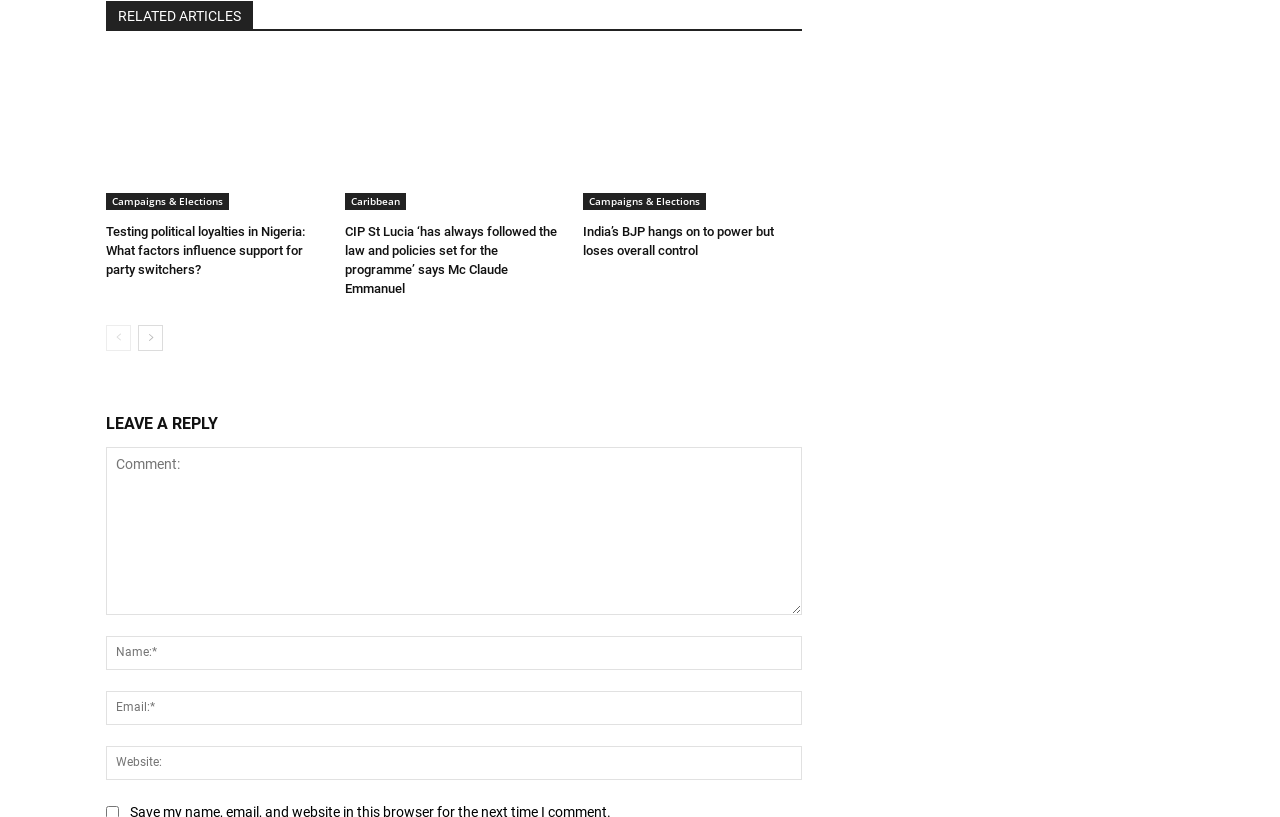Show the bounding box coordinates of the region that should be clicked to follow the instruction: "Leave a reply."

[0.083, 0.497, 0.627, 0.535]